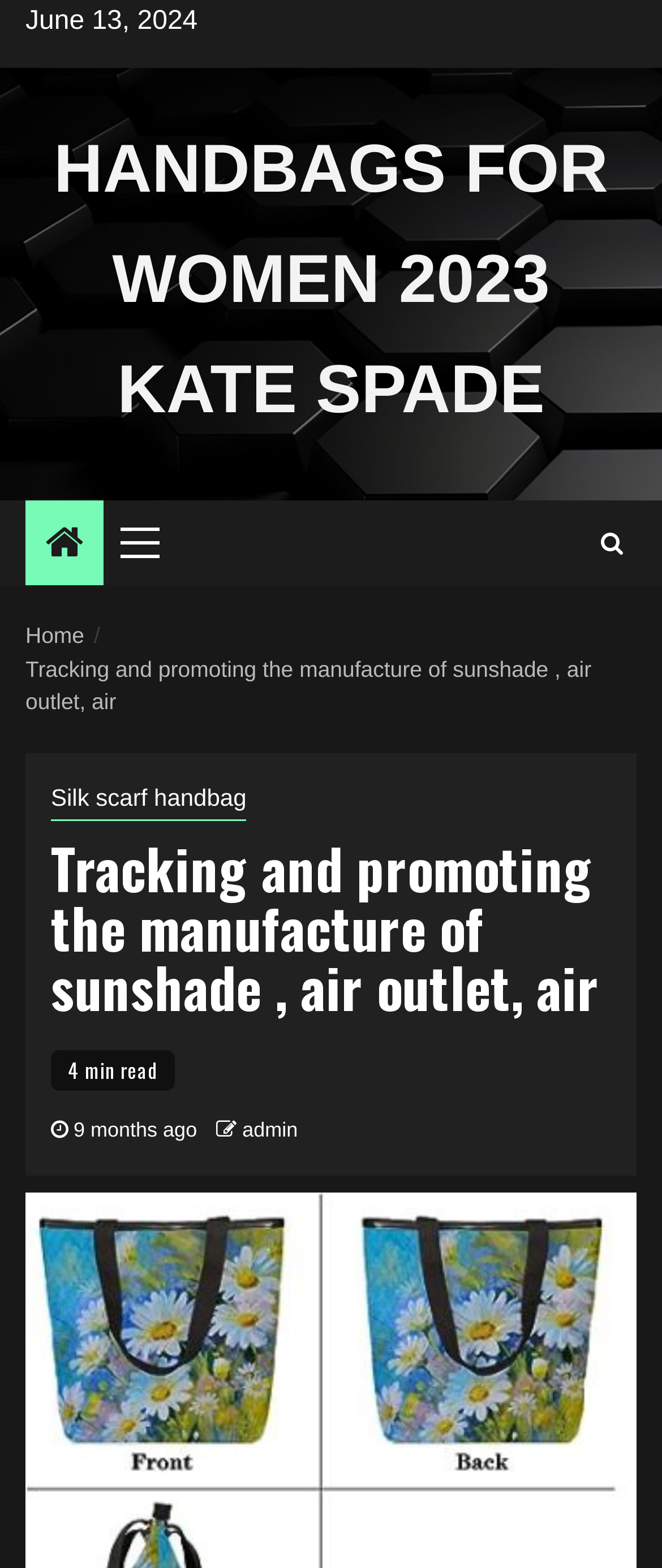Provide the bounding box coordinates, formatted as (top-left x, top-left y, bottom-right x, bottom-right y), with all values being floating point numbers between 0 and 1. Identify the bounding box of the UI element that matches the description: Primary Menu

[0.182, 0.319, 0.285, 0.373]